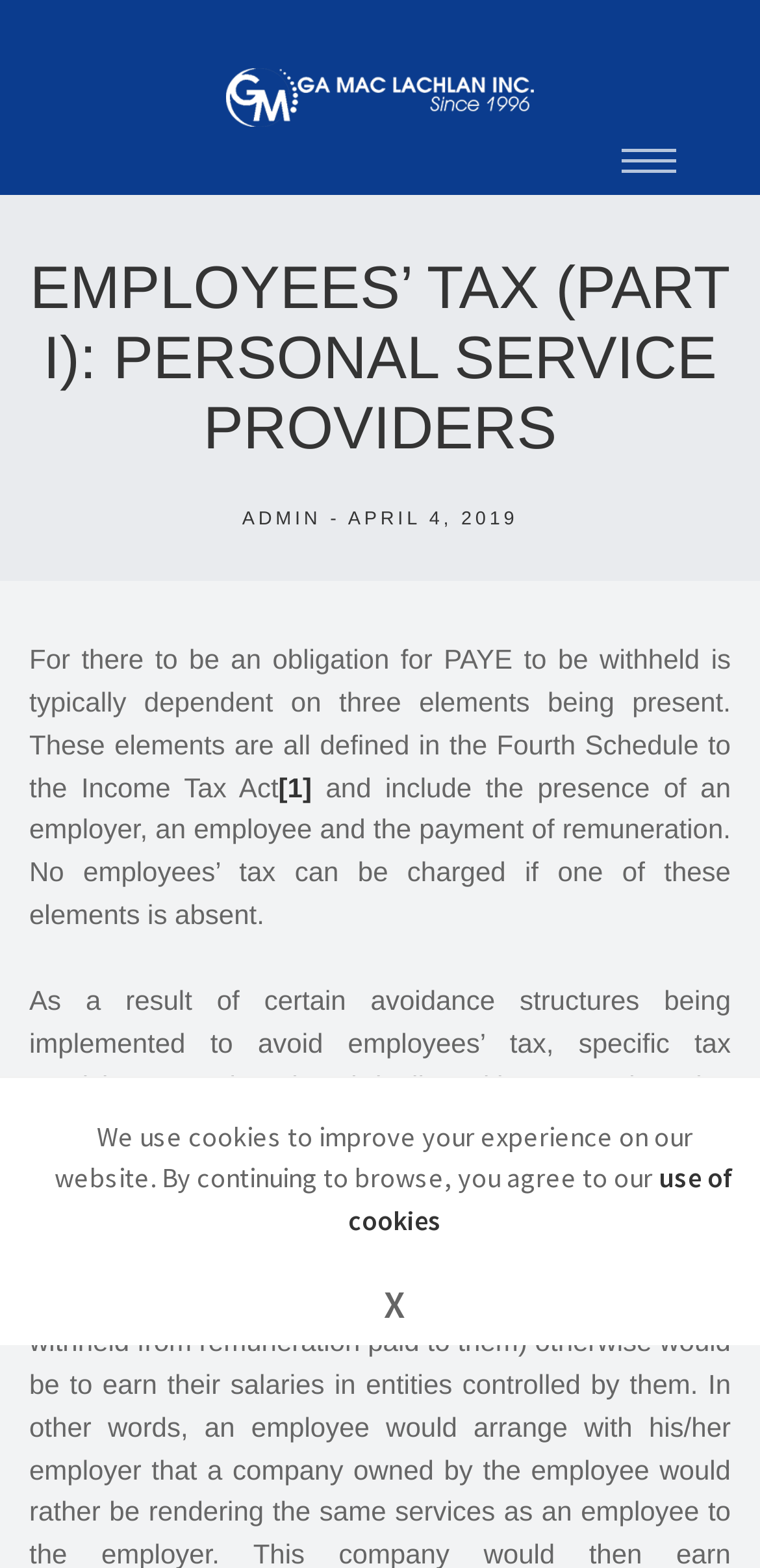What is the name of the accounting firm?
Offer a detailed and full explanation in response to the question.

The name of the accounting firm can be found in the top-left corner of the webpage, where it says 'GA Mac Lachlan | Registered Chartered Accountants and Auditors'.